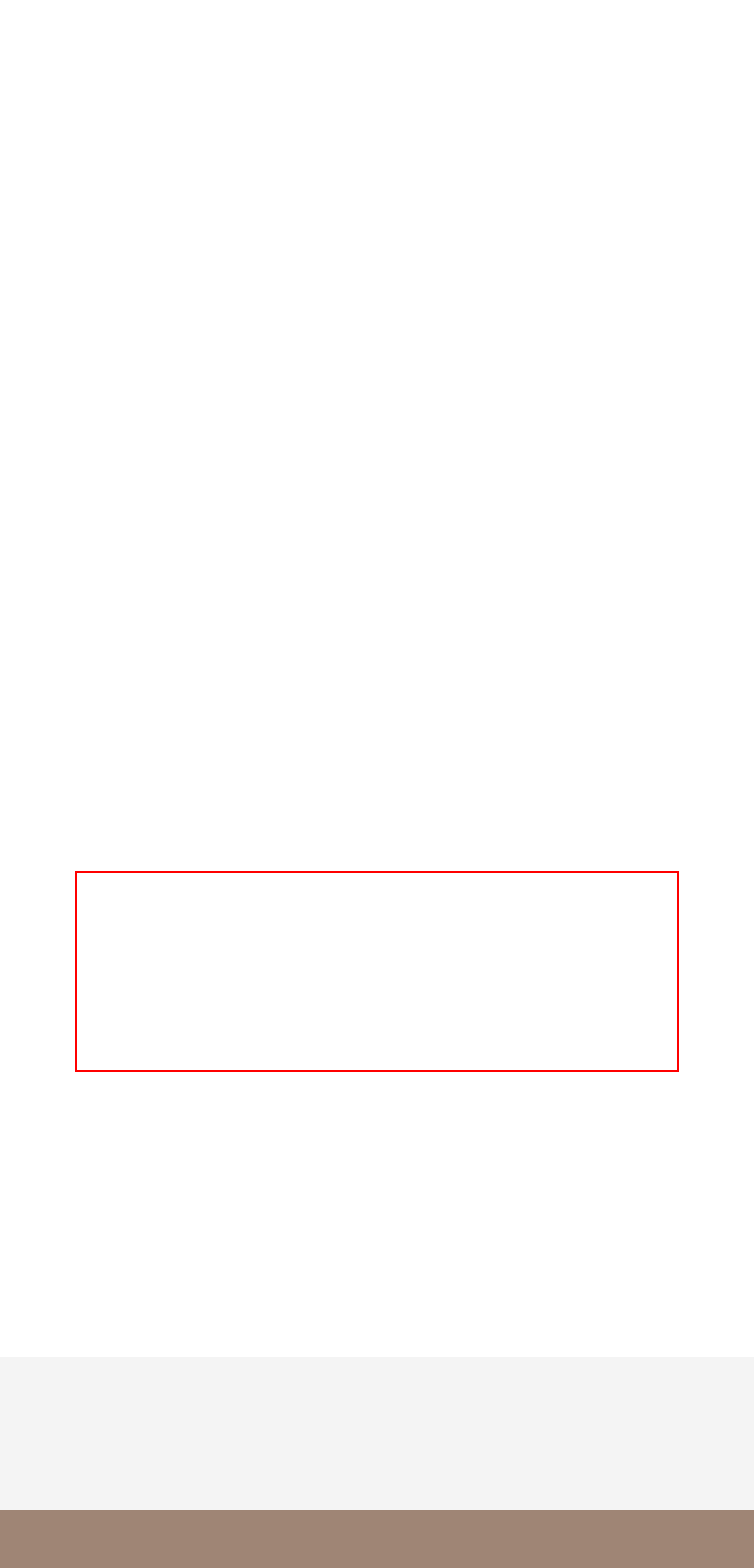You are provided with a screenshot of a webpage that includes a red bounding box. Extract and generate the text content found within the red bounding box.

When it comes to giving back to the church community, MBCS supports current and retired members of the American Baptist clergy.